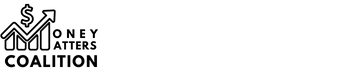What is the focus of the Money Matters Coalition?
Please answer the question as detailed as possible based on the image.

The Money Matters Coalition focuses on fostering informed financial decisions across different age groups, which is evident from its presence on a webpage discussing generational perspectives on work and money.